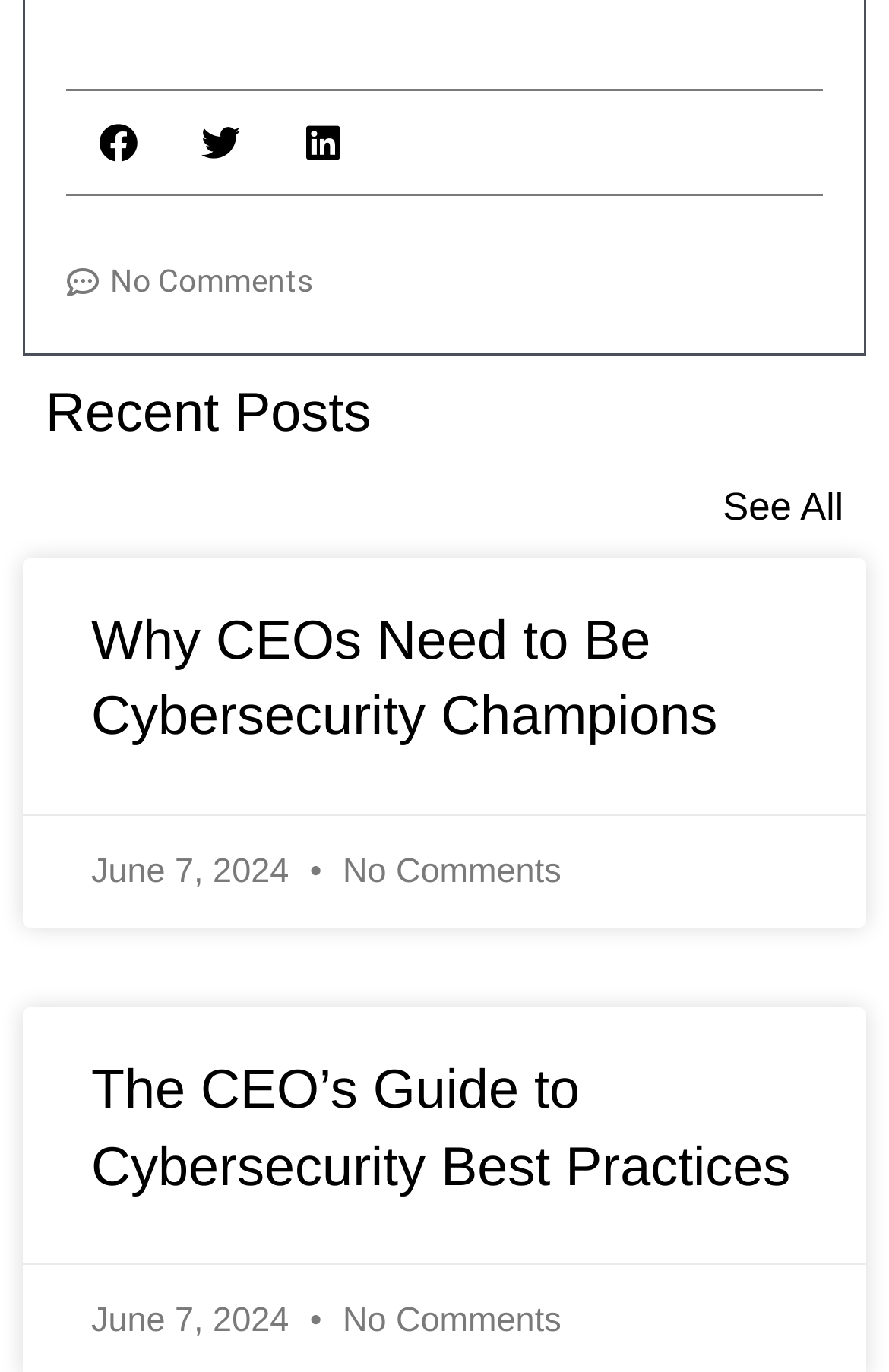How many comments does the first post have?
Please provide a single word or phrase as your answer based on the image.

No Comments